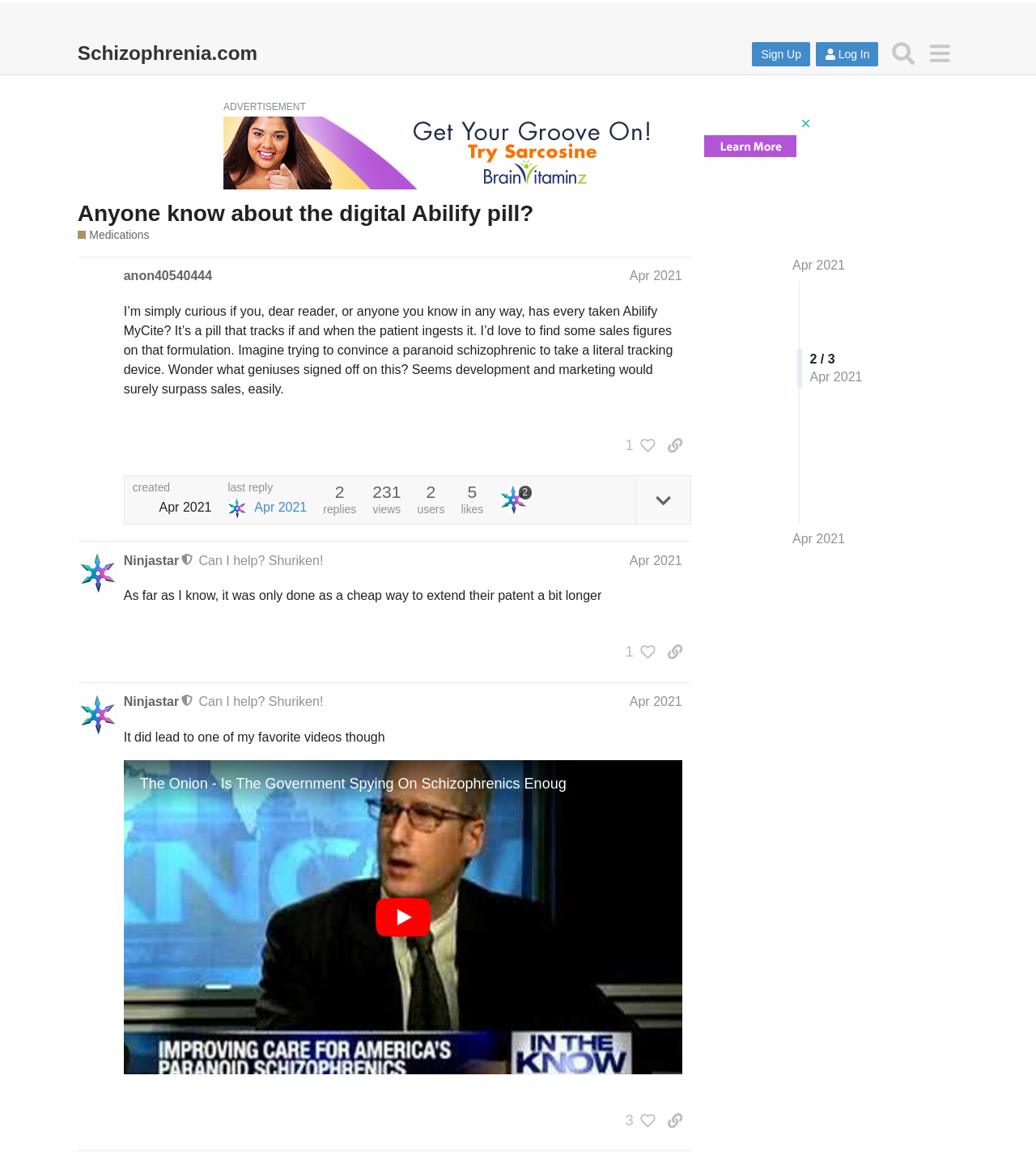What is the name of the website? Using the information from the screenshot, answer with a single word or phrase.

Schizophrenia.com